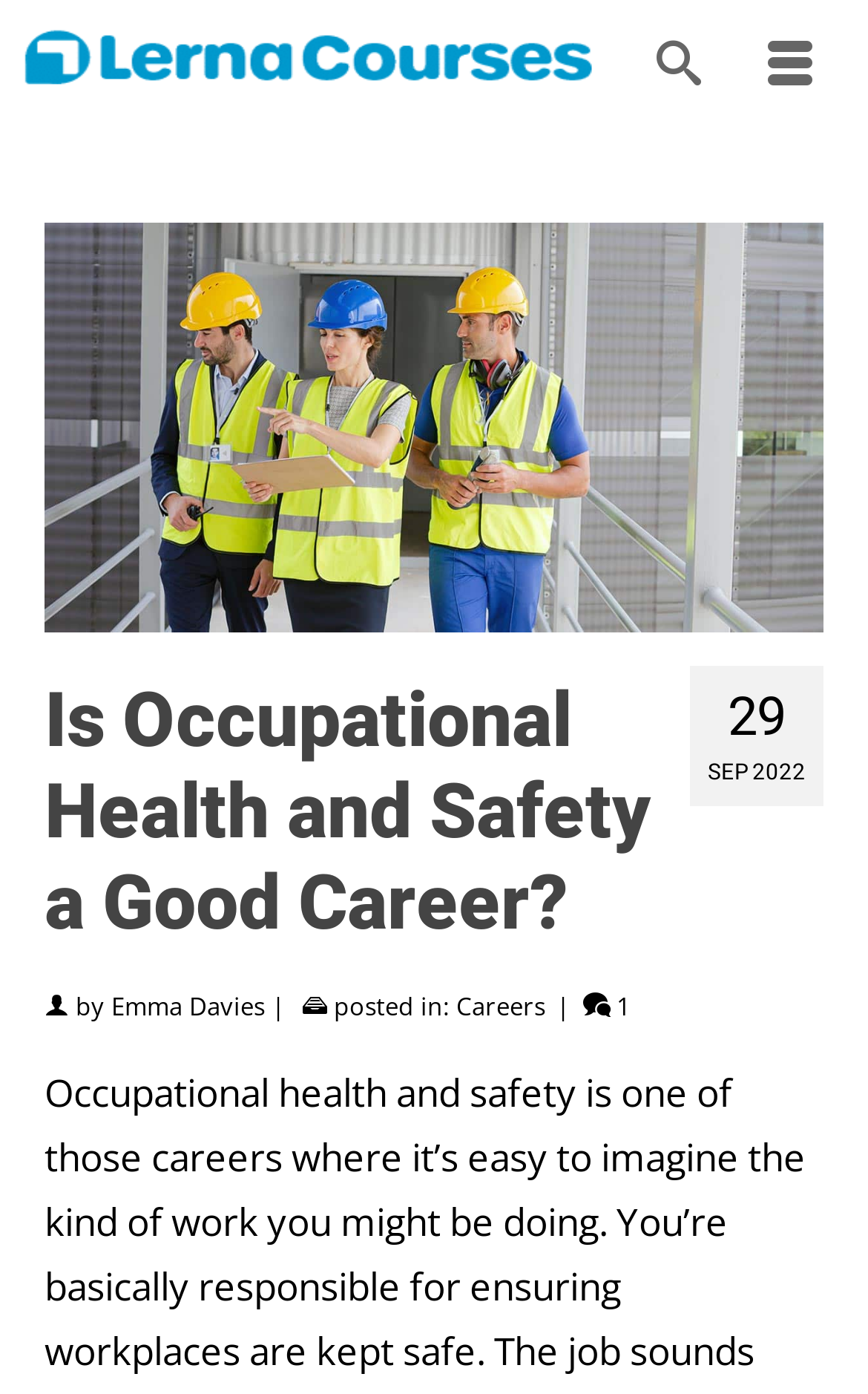What is the name of the website?
Using the visual information, reply with a single word or short phrase.

Lerna Courses